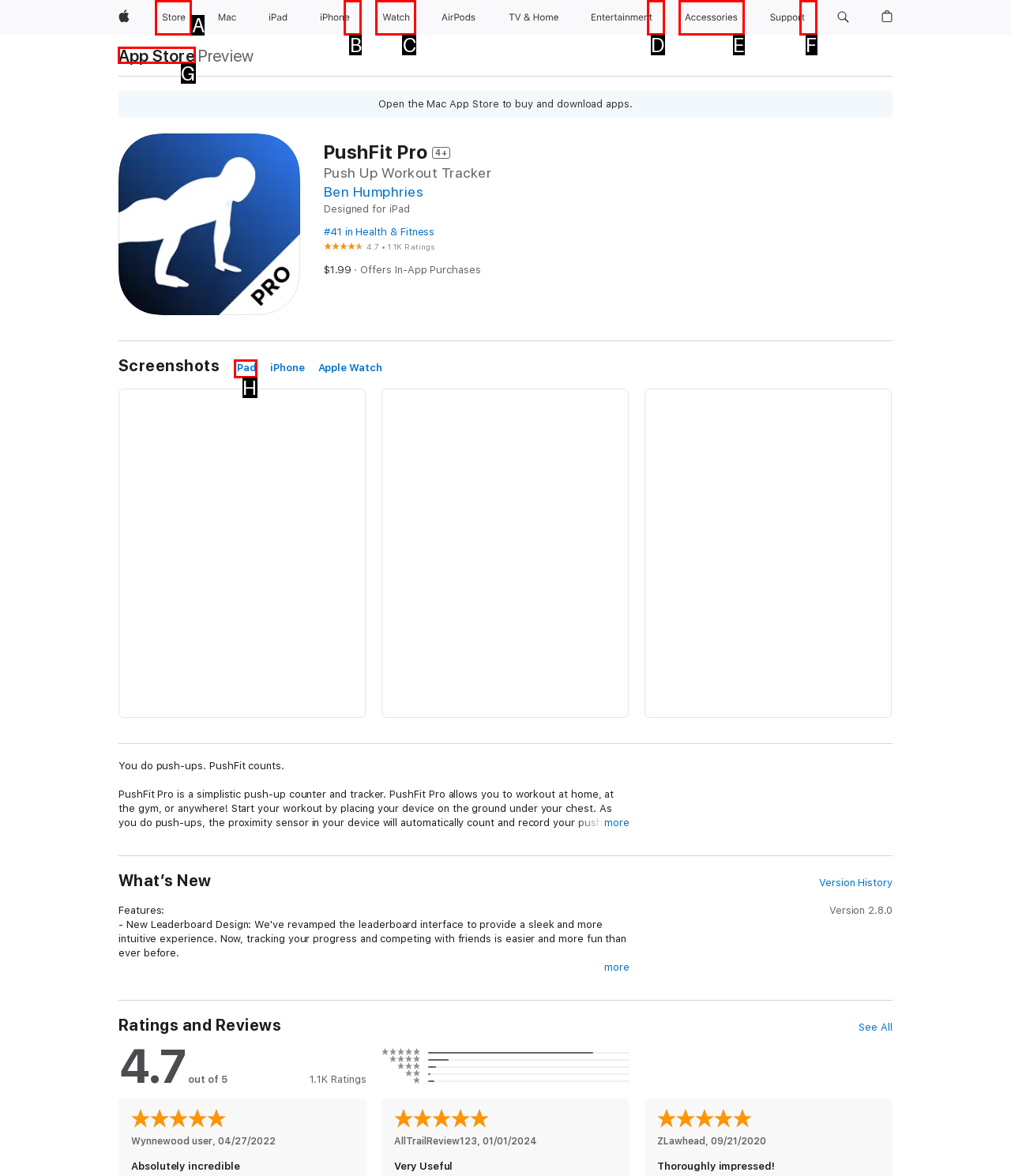From the given options, tell me which letter should be clicked to complete this task: View the image of On the grounds of Blarney Castle, Ireland April, 2022
Answer with the letter only.

None